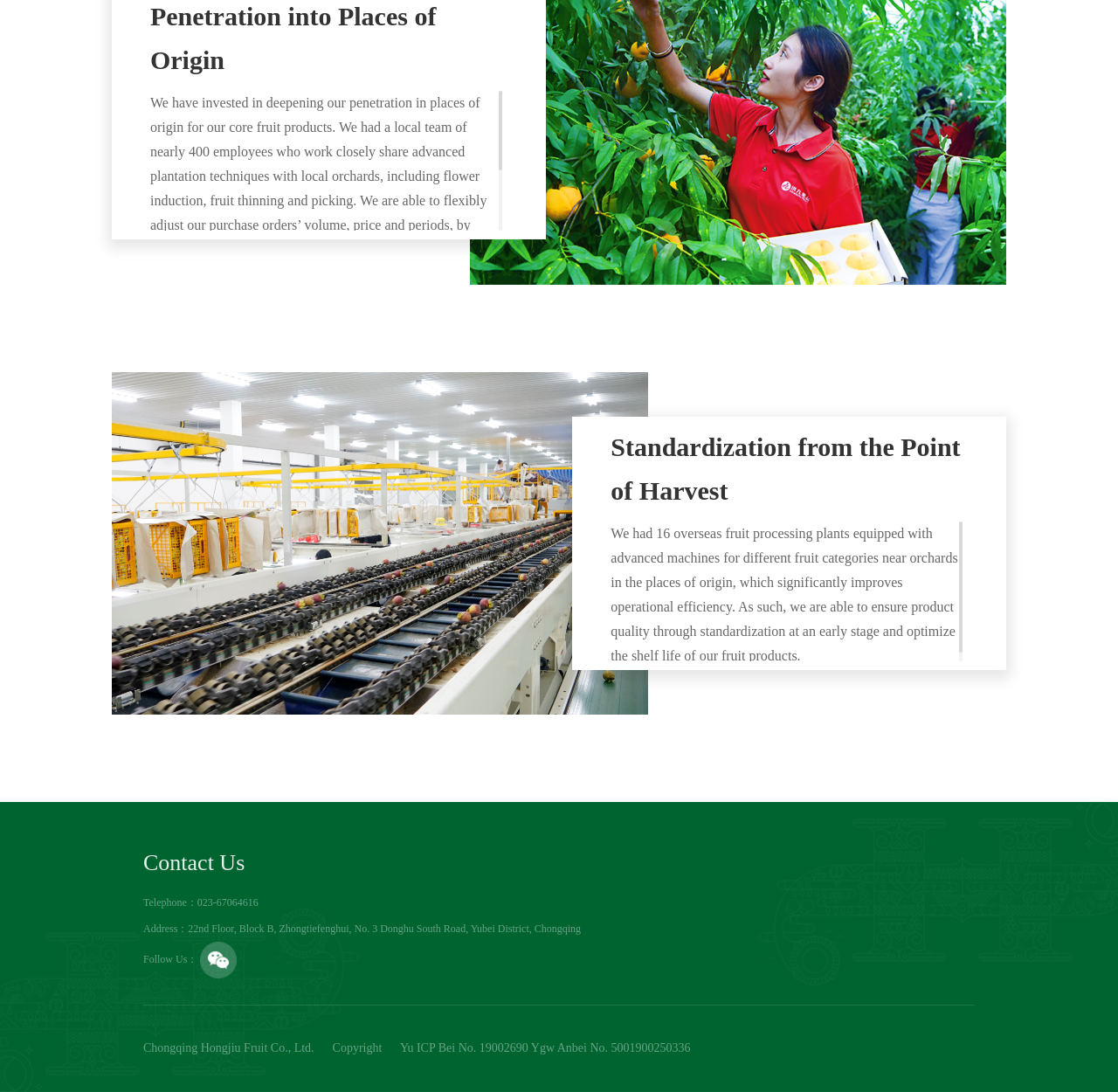Mark the bounding box of the element that matches the following description: "Yu ICP Bei No. 19002690".

[0.358, 0.954, 0.472, 0.966]